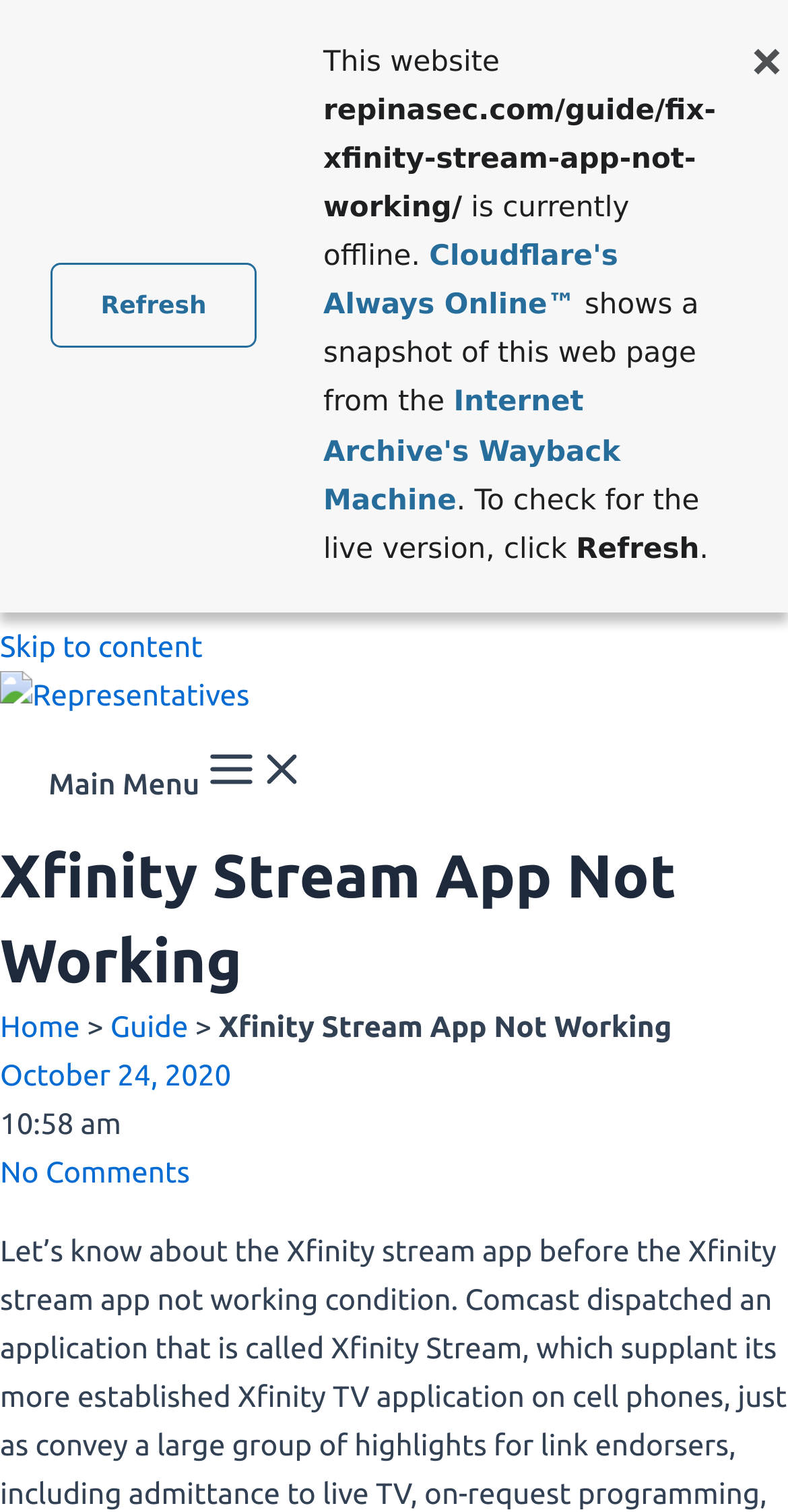Predict the bounding box coordinates of the UI element that matches this description: "Internet Archive's Wayback Machine". The coordinates should be in the format [left, top, right, bottom] with each value between 0 and 1.

[0.41, 0.256, 0.787, 0.342]